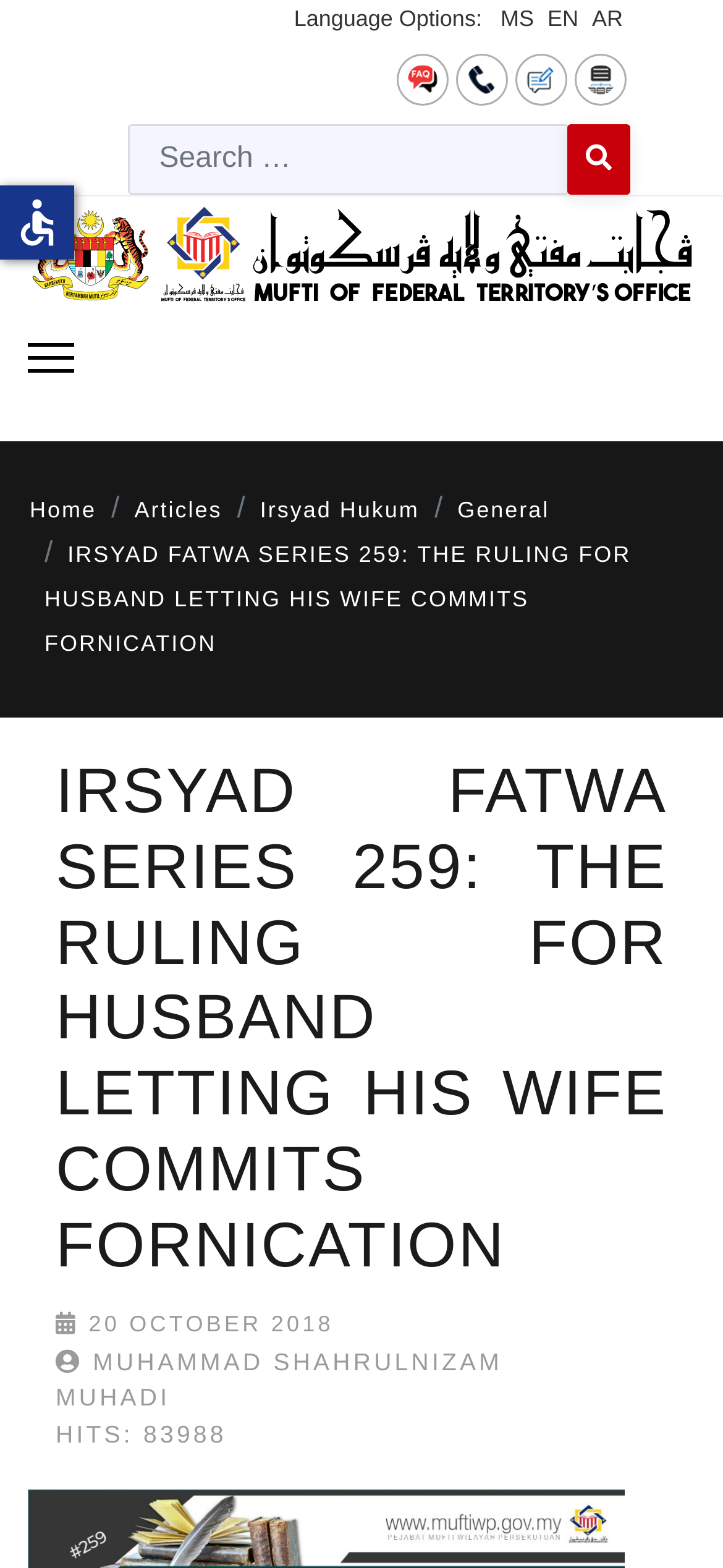Using the provided description: "alt="logo english3"", find the bounding box coordinates of the corresponding UI element. The output should be four float numbers between 0 and 1, in the format [left, top, right, bottom].

[0.038, 0.125, 0.962, 0.199]